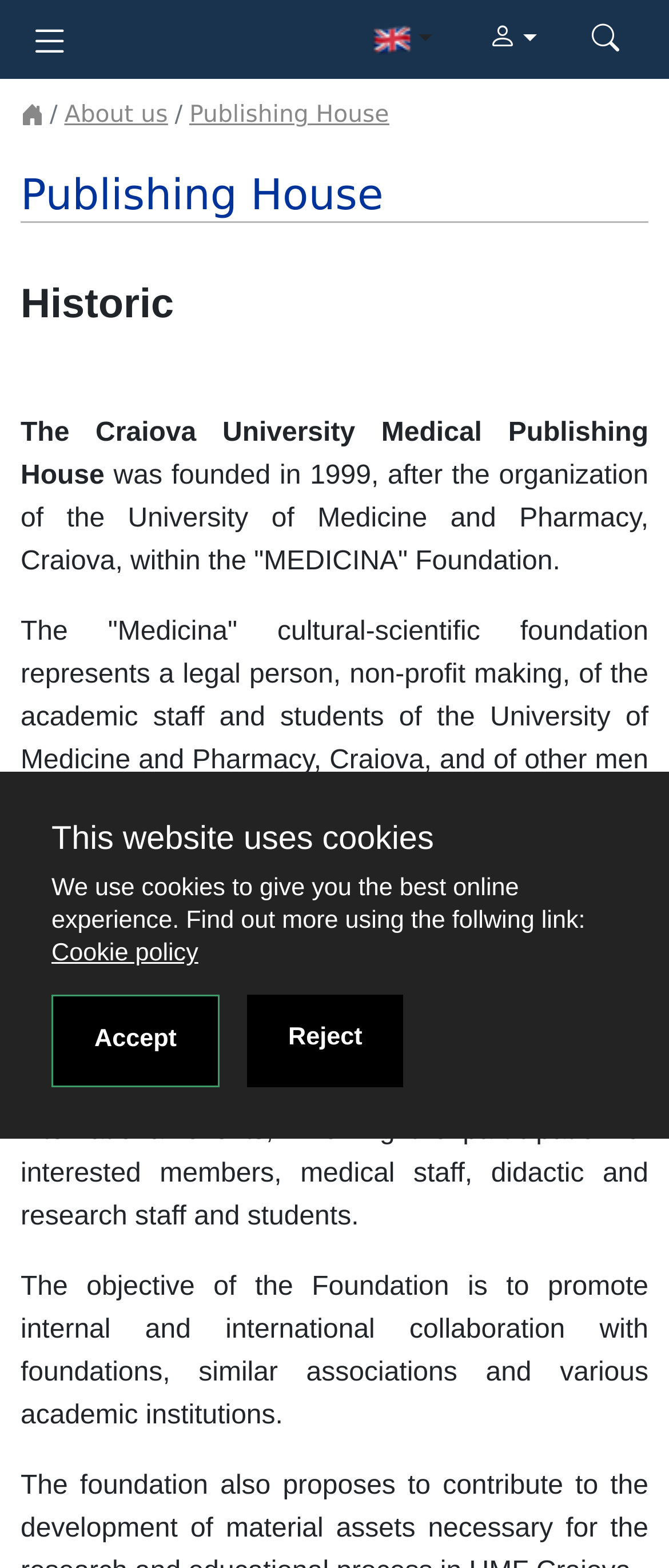Please indicate the bounding box coordinates for the clickable area to complete the following task: "Switch to English". The coordinates should be specified as four float numbers between 0 and 1, i.e., [left, top, right, bottom].

[0.512, 0.002, 0.69, 0.048]